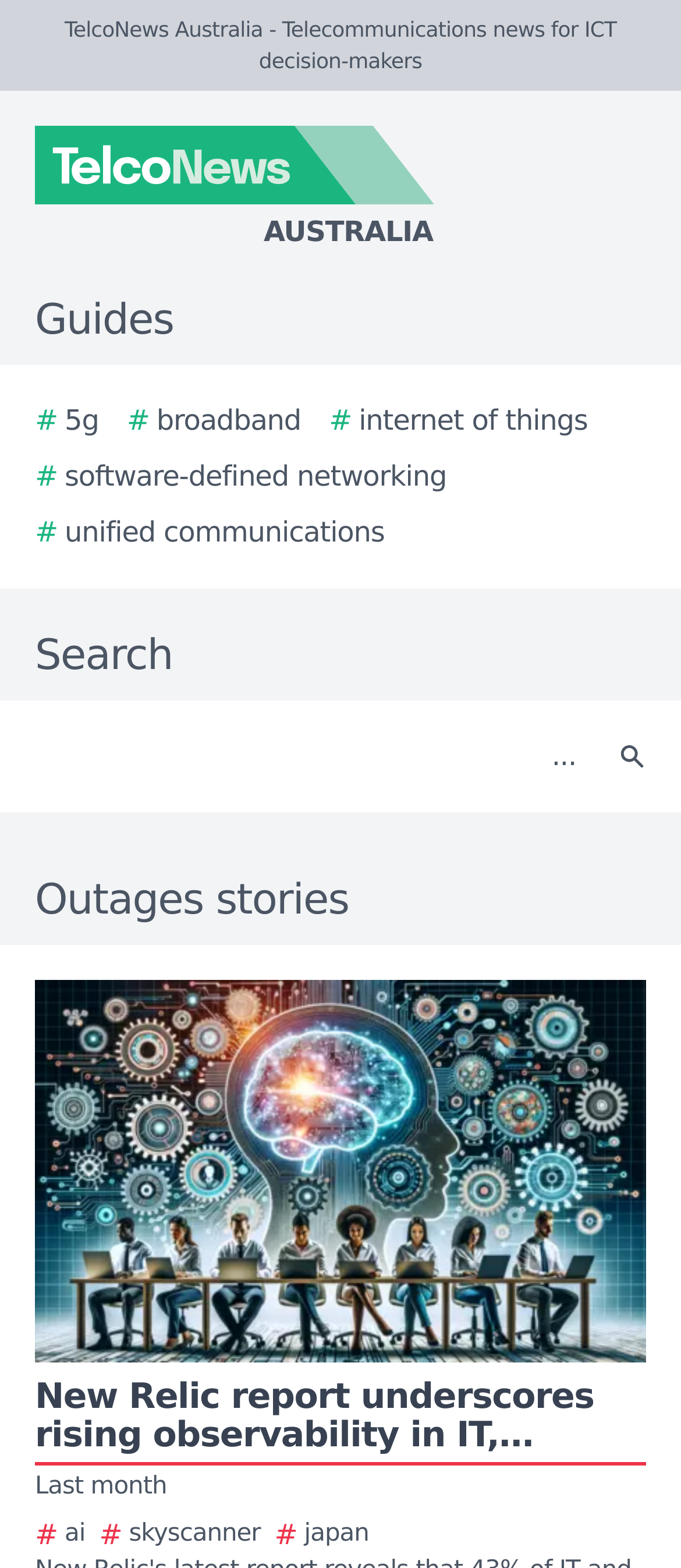How many links are there in the guides section? Analyze the screenshot and reply with just one word or a short phrase.

5